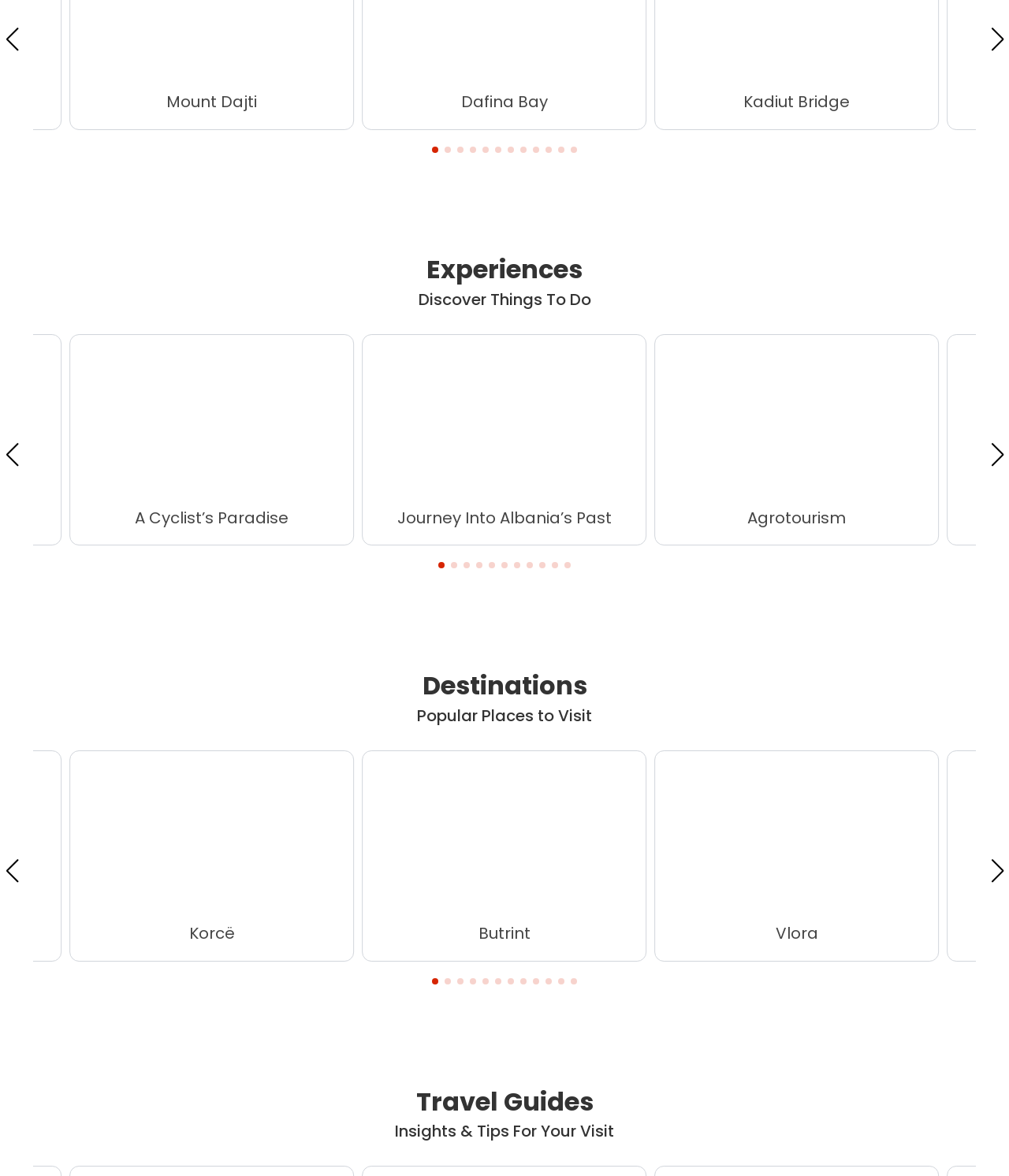Please determine the bounding box coordinates for the element with the description: "Butrint".

[0.474, 0.785, 0.526, 0.804]